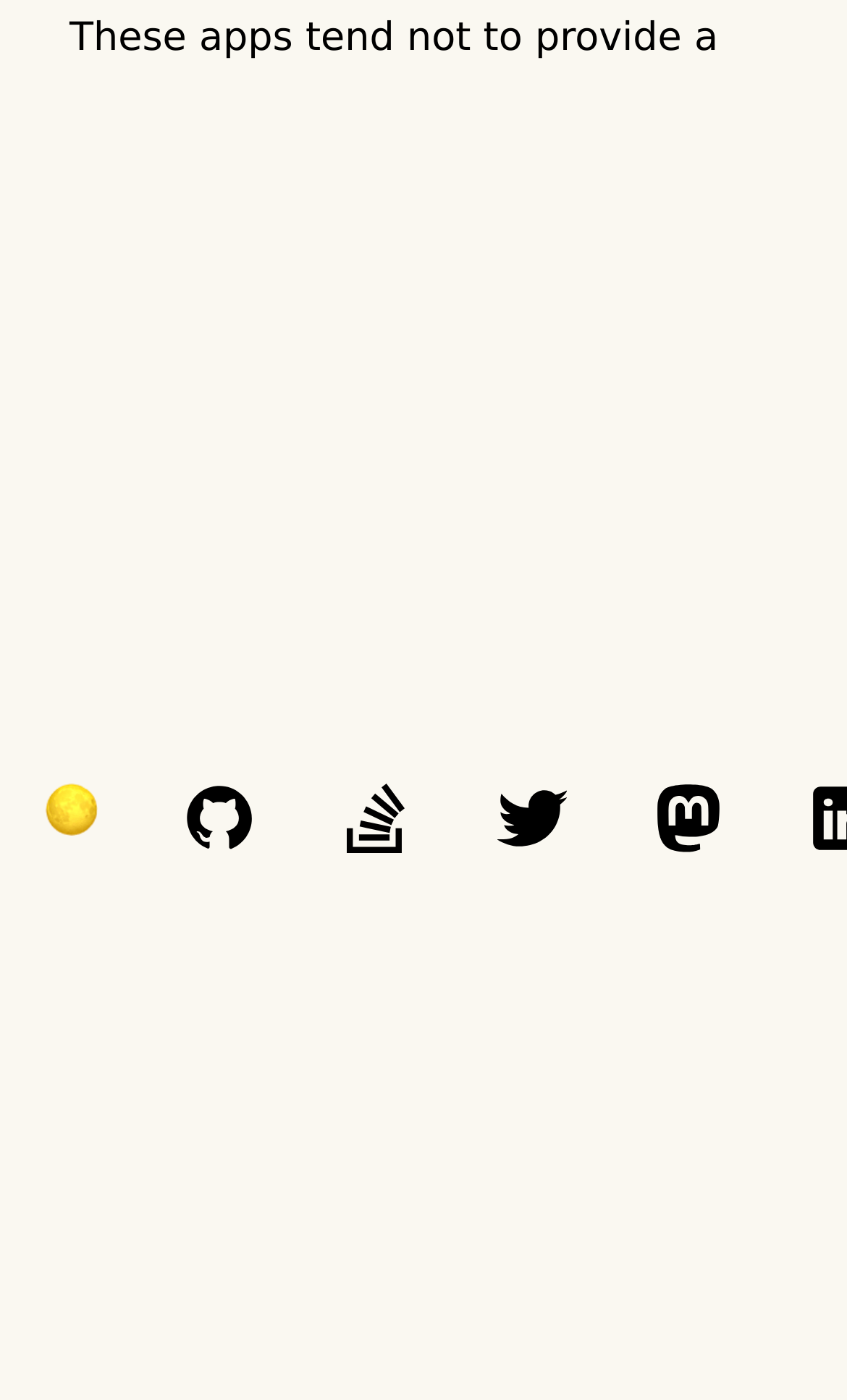How many social media links are available?
Based on the image, answer the question in a detailed manner.

I counted the number of social media links available on the webpage, which are 'github', 'stackoverflow', 'twitter', and 'mastodon', and found that there are 4 links.